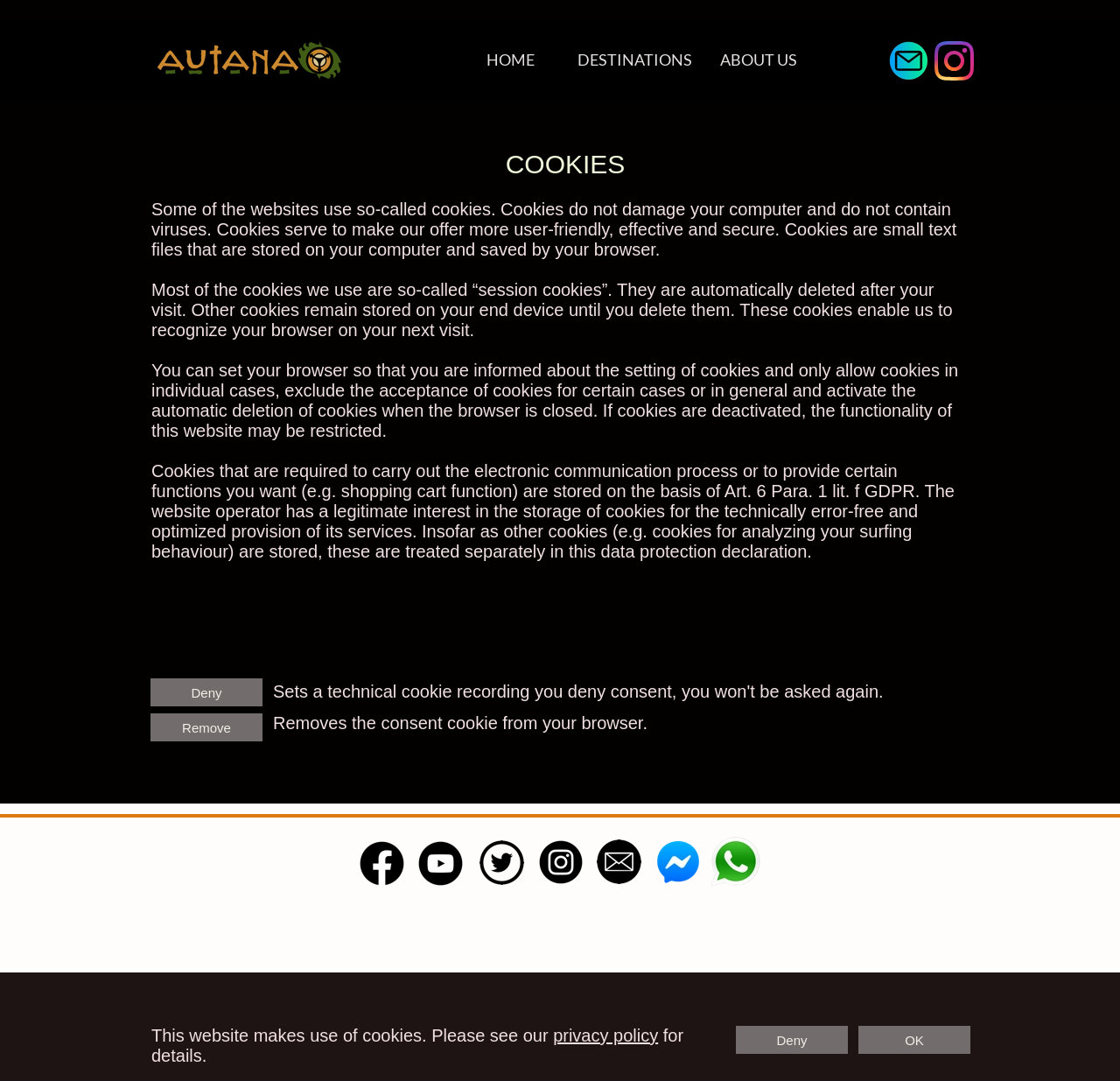Based on the element description "ABOUT US", predict the bounding box coordinates of the UI element.

[0.519, 0.896, 0.615, 0.917]